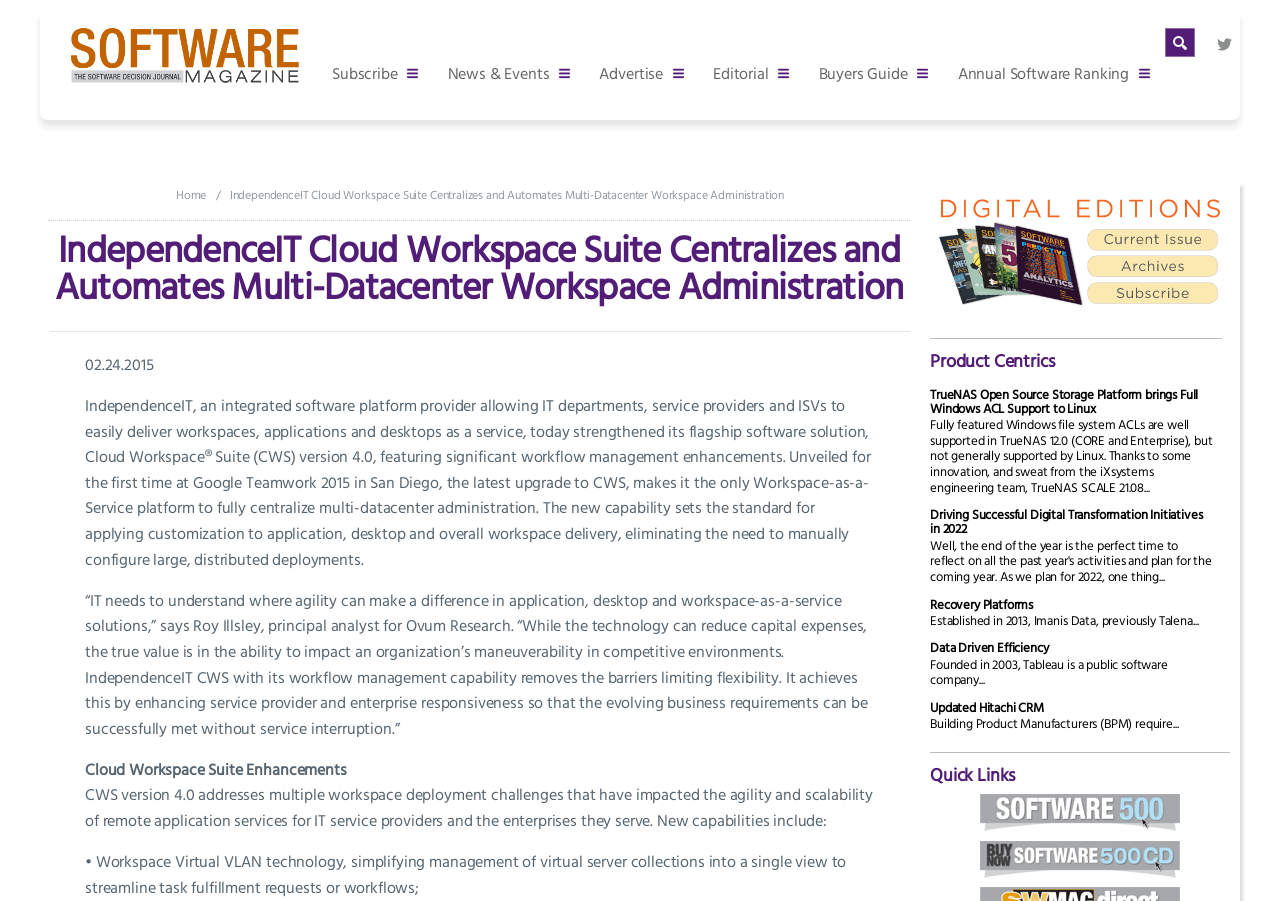Identify the bounding box coordinates for the UI element described as: "title="Twitter"".

[0.947, 0.036, 0.966, 0.063]